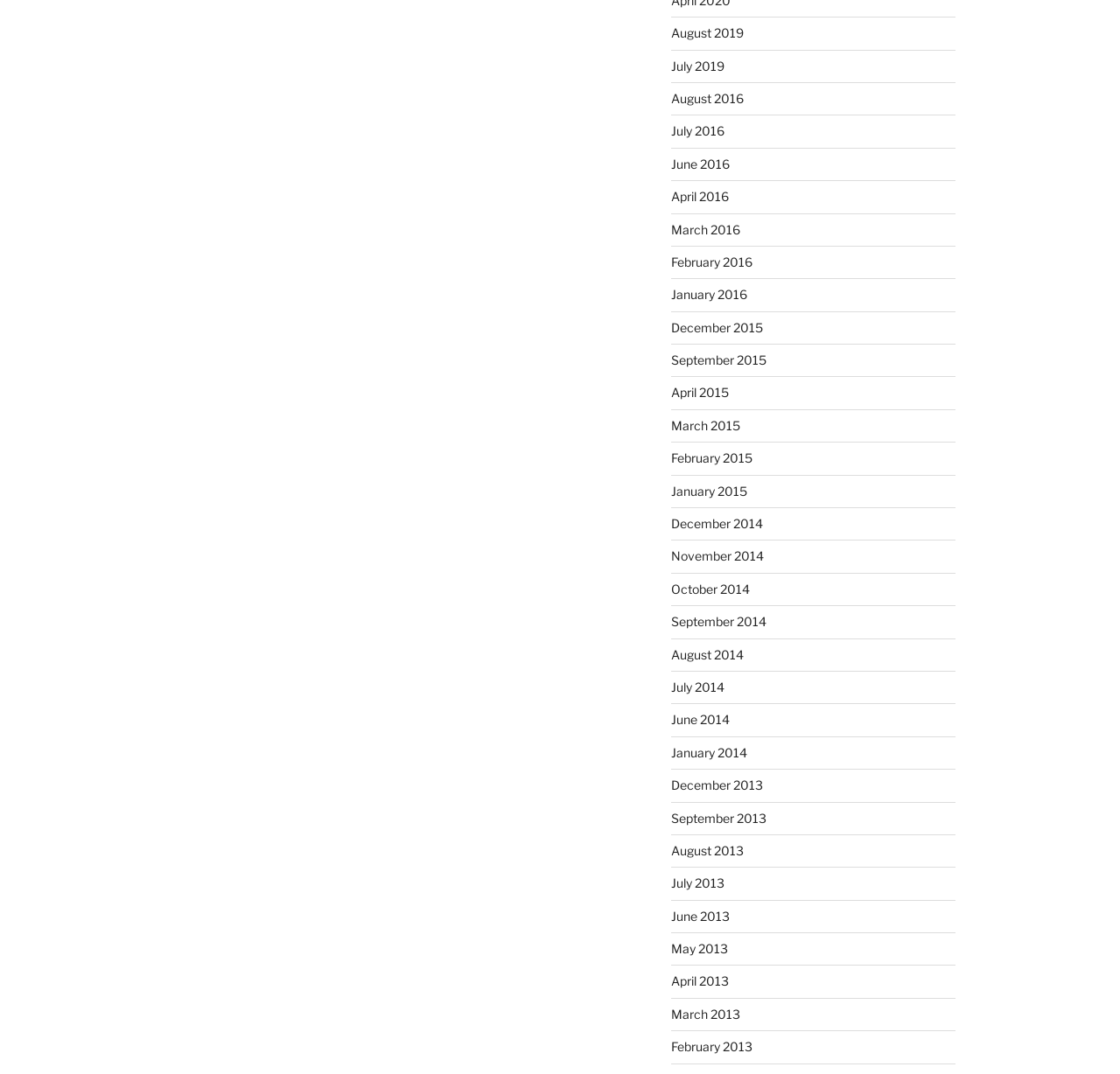Please reply to the following question using a single word or phrase: 
What is the middle month listed for the year 2015?

September 2015